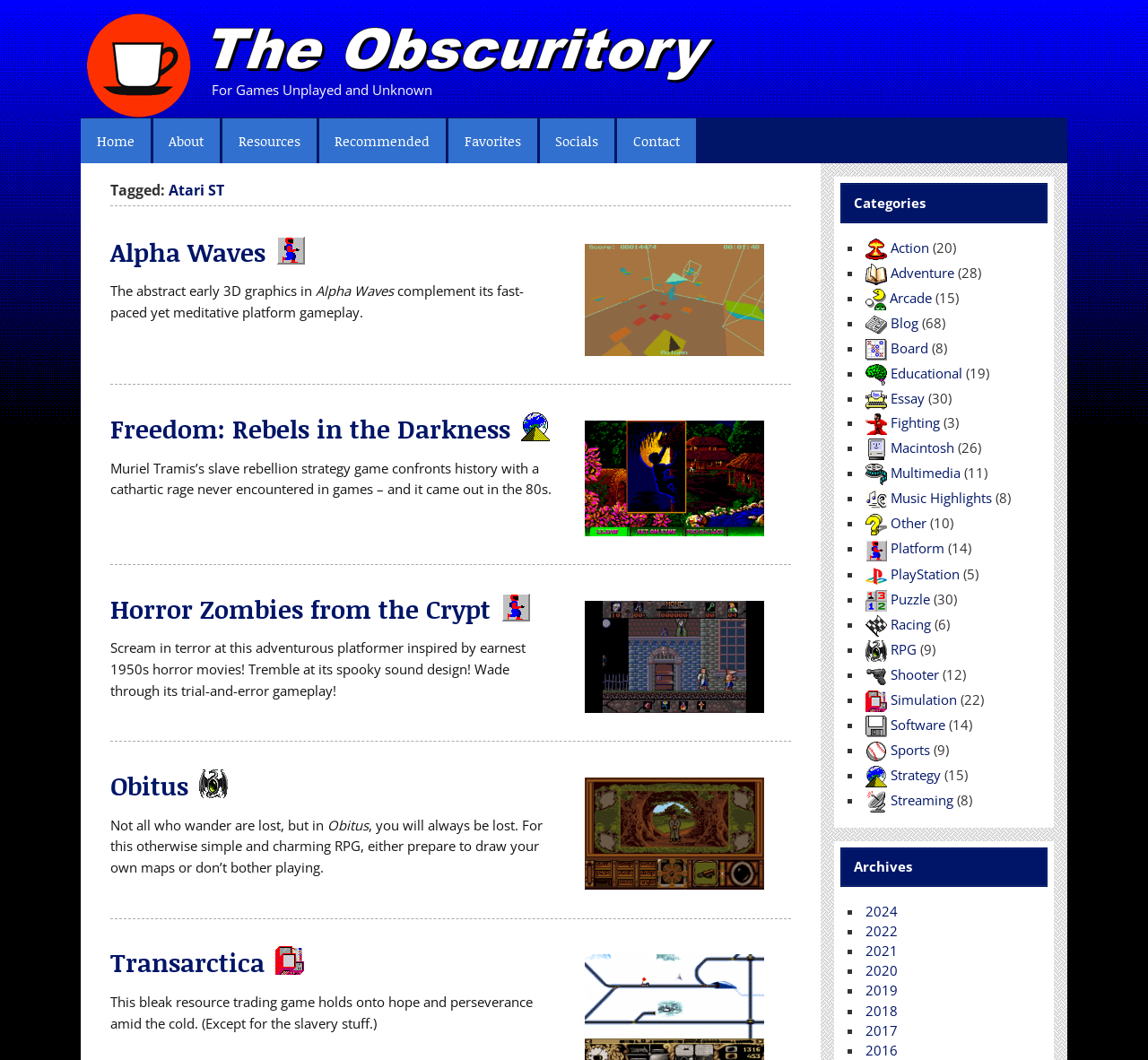Using the details in the image, give a detailed response to the question below:
What is the name of the website?

The name of the website can be found in the heading element with the text 'The Obscuritory' which is located at the top of the webpage.